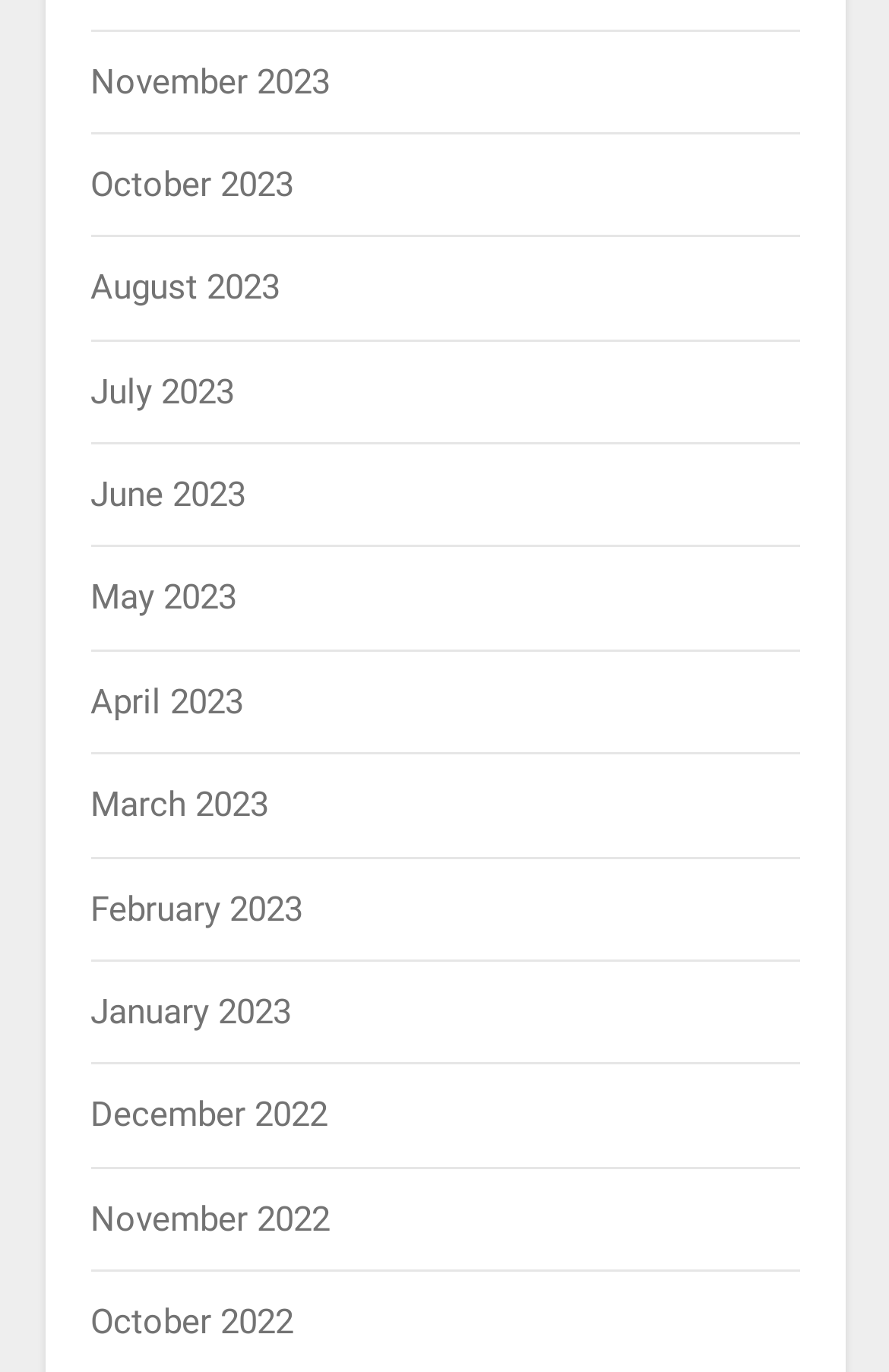What is the most recent month listed?
Refer to the image and provide a one-word or short phrase answer.

November 2023